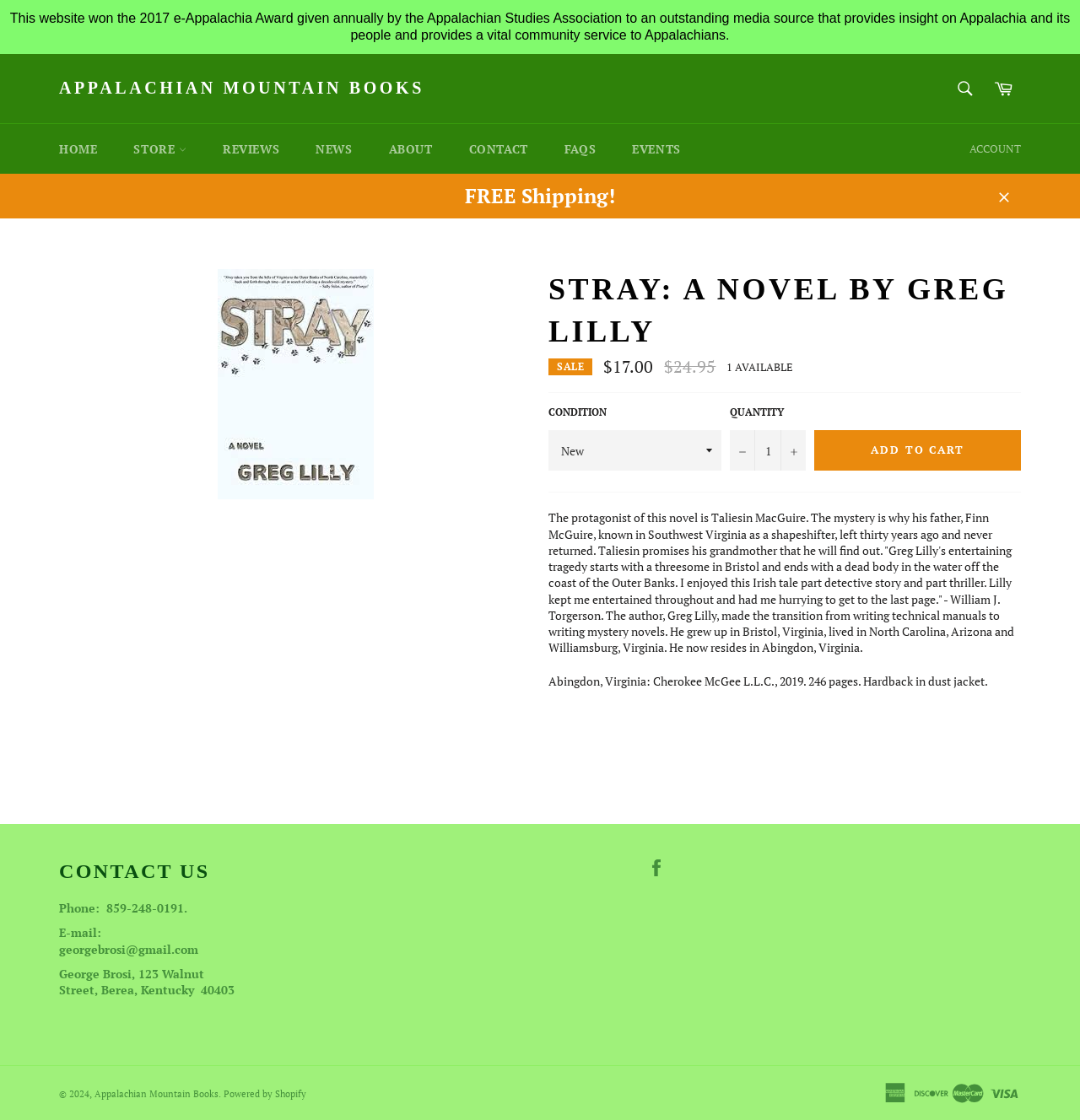Identify the bounding box coordinates for the UI element described as follows: "Search". Ensure the coordinates are four float numbers between 0 and 1, formatted as [left, top, right, bottom].

[0.877, 0.063, 0.91, 0.095]